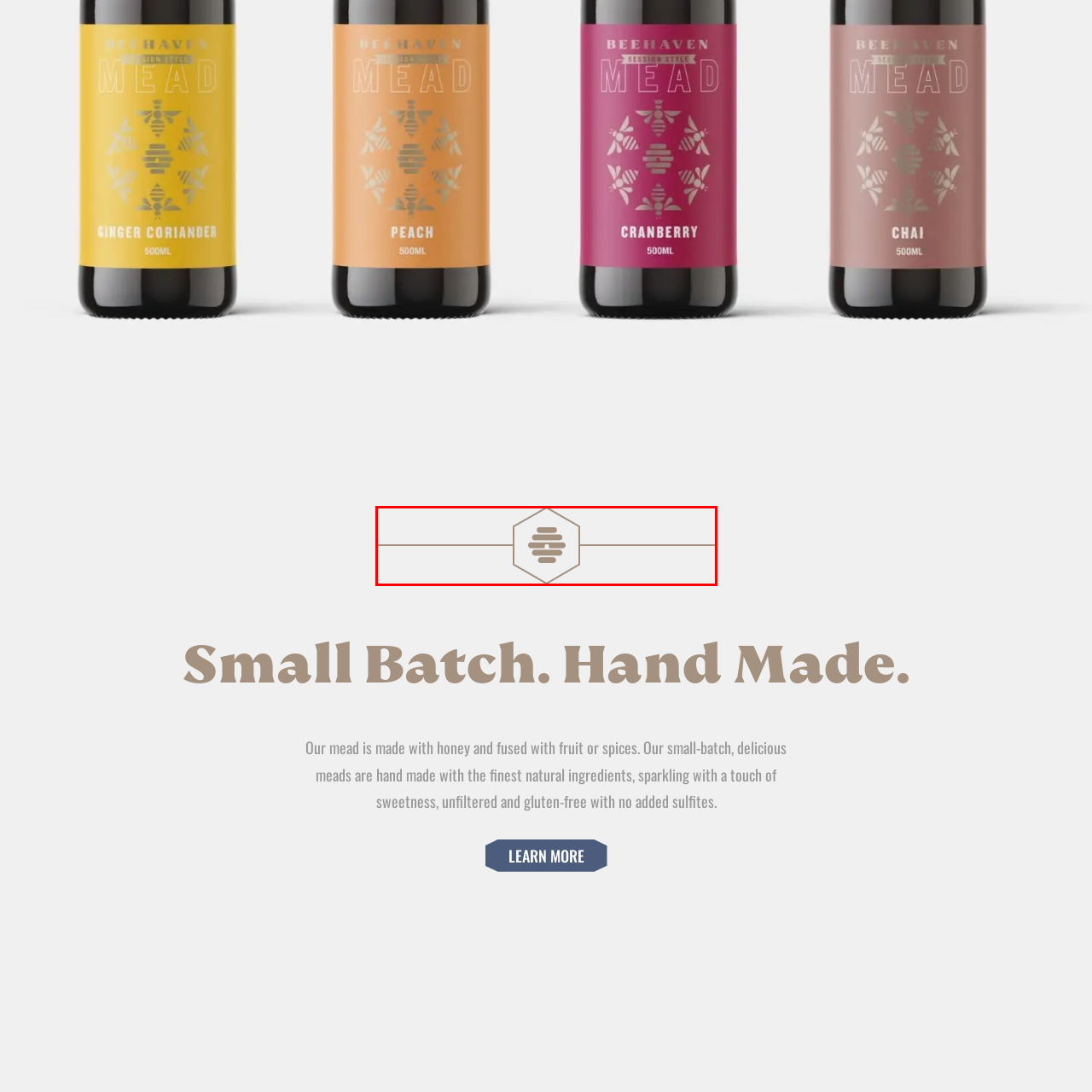Craft a detailed and vivid caption for the image that is highlighted by the red frame.

The image features a stylized logo representing a meadery, encapsulated within a hexagonal design. The visual elements include a subtle, earthy color palette, predominantly utilizing shades of beige and soft brown. At the center, a series of horizontally arranged lines create a harmonious pattern, symbolizing the layering of flavors in the mead. This design reflects the artisanal nature of the product, promoting the brand’s commitment to small-batch production and handcrafted quality. The clean and minimalist aesthetic emphasizes a focus on natural ingredients, aligning with the overall theme of authenticity and craftsmanship that the brand embodies.